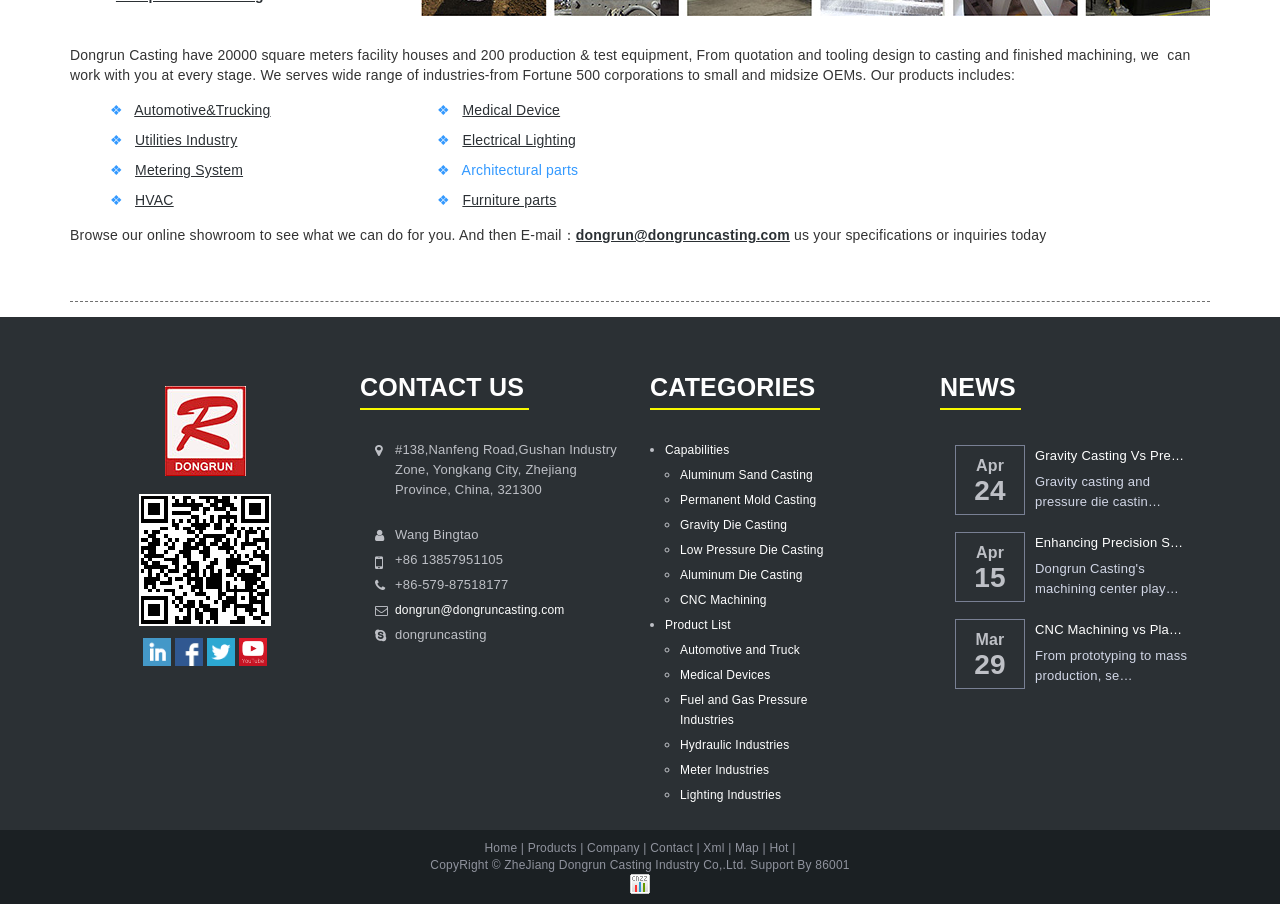Kindly provide the bounding box coordinates of the section you need to click on to fulfill the given instruction: "Check categories".

[0.508, 0.413, 0.637, 0.444]